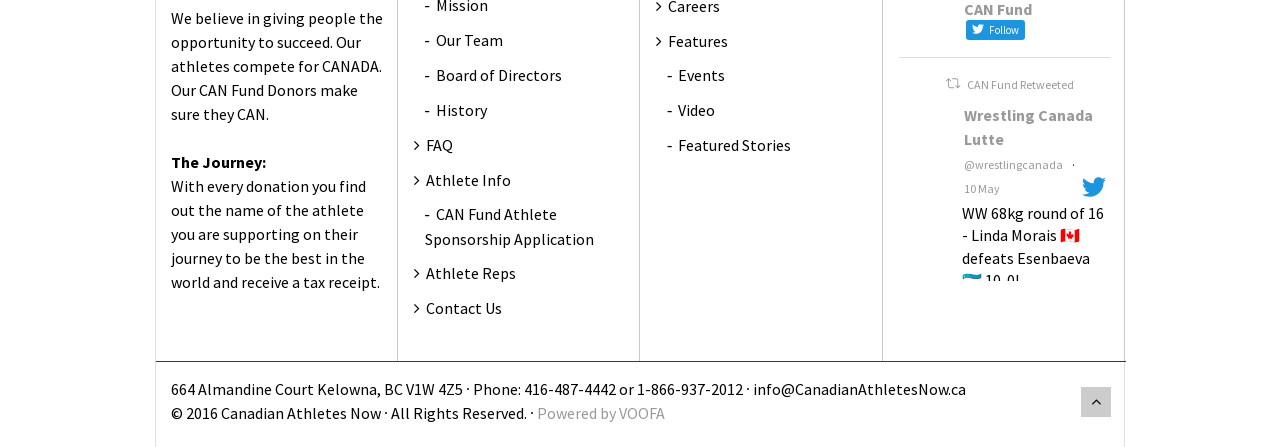Please identify the bounding box coordinates of where to click in order to follow the instruction: "Click on 'Events'".

[0.521, 0.145, 0.567, 0.19]